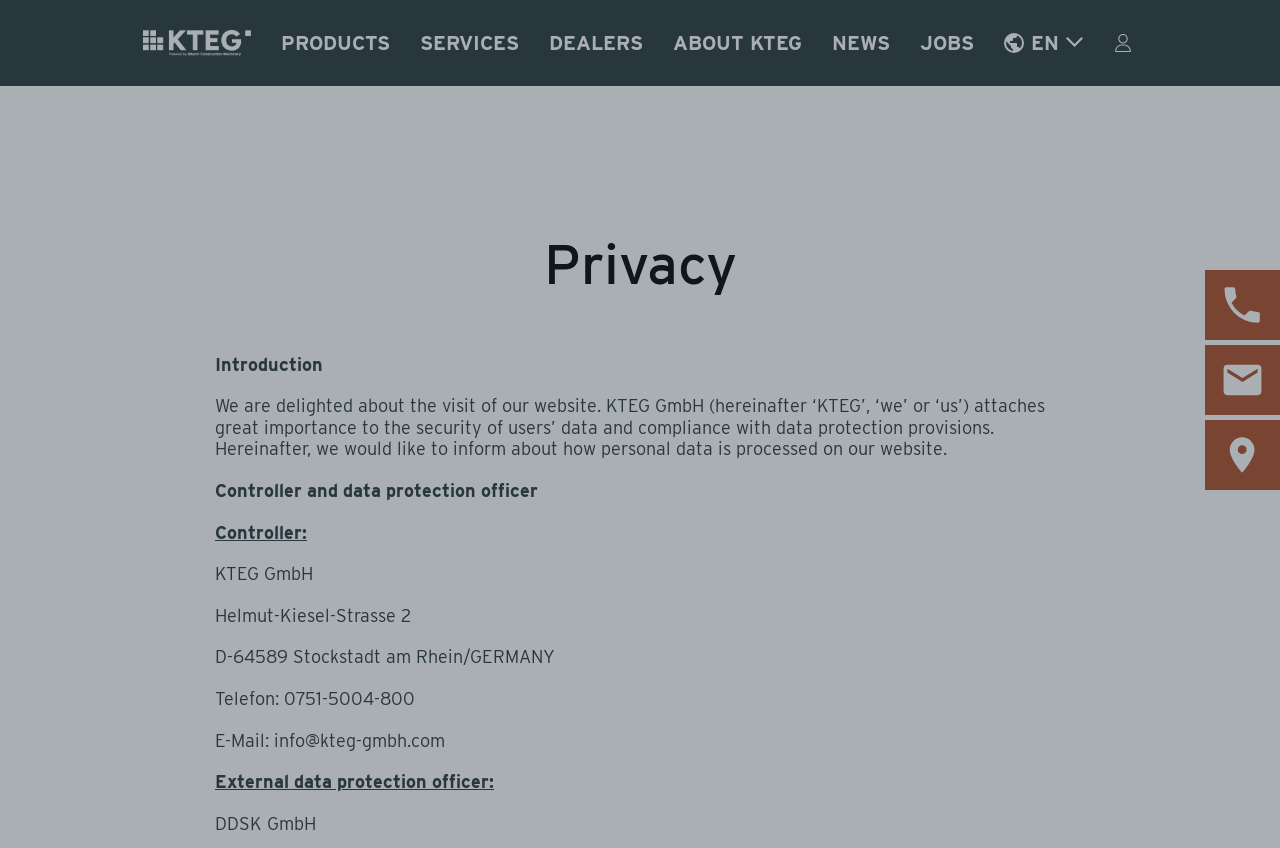Summarize the contents and layout of the webpage in detail.

The webpage is the official website of KTEG, a company that appears to be in the technology and engineering industry. At the top of the page, there is a navigation menu with links to various sections, including "PRODUCTS", "SERVICES", "DEALERS", "ABOUT KTEG", "NEWS", and "JOBS". Below the navigation menu, there is a list of products and services offered by KTEG, including "Demolition Excavators", "Special Civil Engineering", "Electric Excavators", and more.

The main content of the page is focused on the company's privacy policy. The title "Privacy" is prominently displayed, followed by an introduction that explains the company's commitment to data security and compliance with data protection provisions. The text then goes on to provide detailed information about how personal data is processed on the website, including the controller and data protection officer, their contact information, and more.

There are no images on the page, except for a small flag icon next to the language selection option "EN DE" and a small image on the right side of the page, which appears to be a logo or a decorative element. The overall layout of the page is clean and organized, with clear headings and concise text.